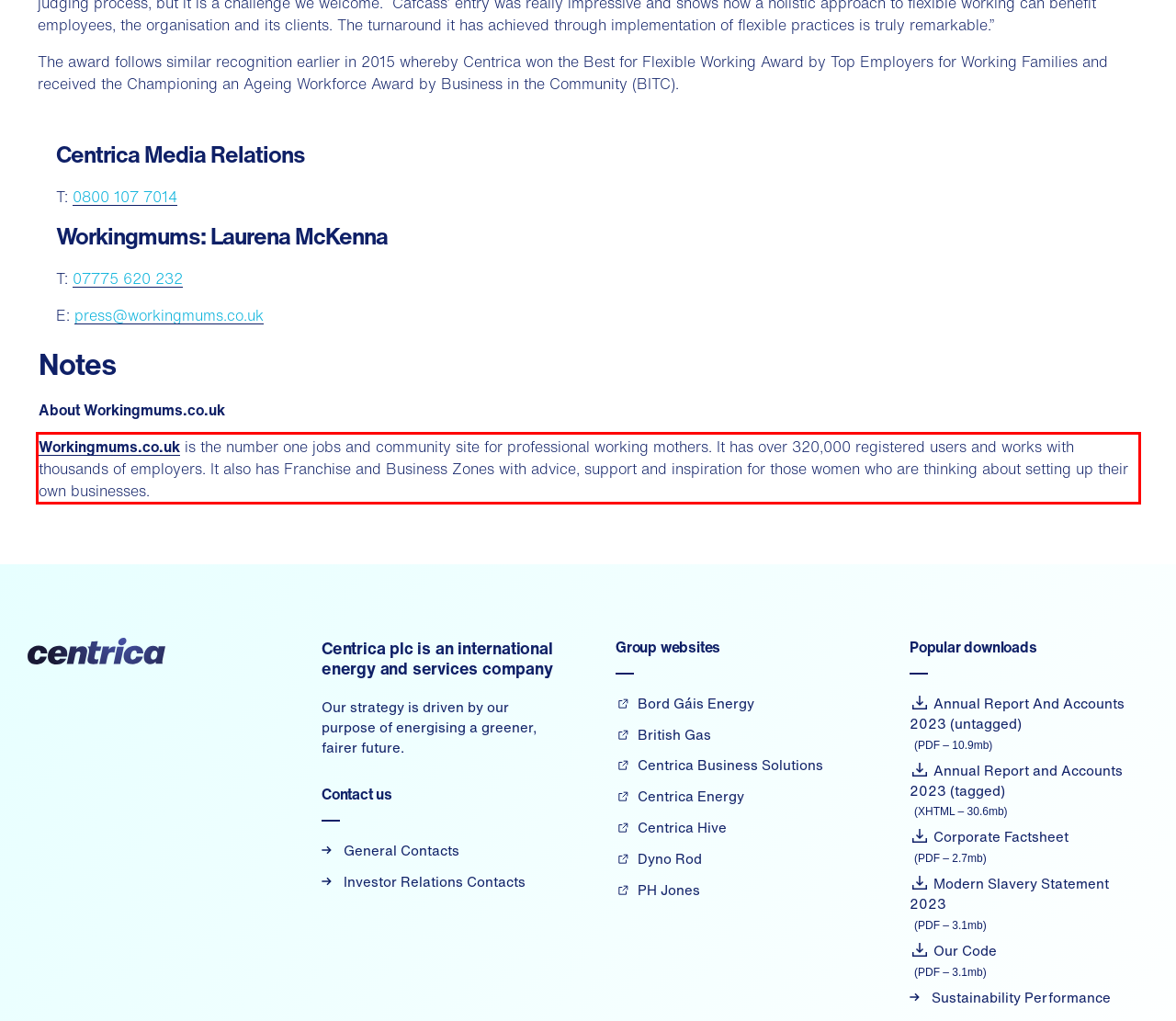Using the provided webpage screenshot, recognize the text content in the area marked by the red bounding box.

Workingmums.co.uk is the number one jobs and community site for professional working mothers. It has over 320,000 registered users and works with thousands of employers. It also has Franchise and Business Zones with advice, support and inspiration for those women who are thinking about setting up their own businesses.